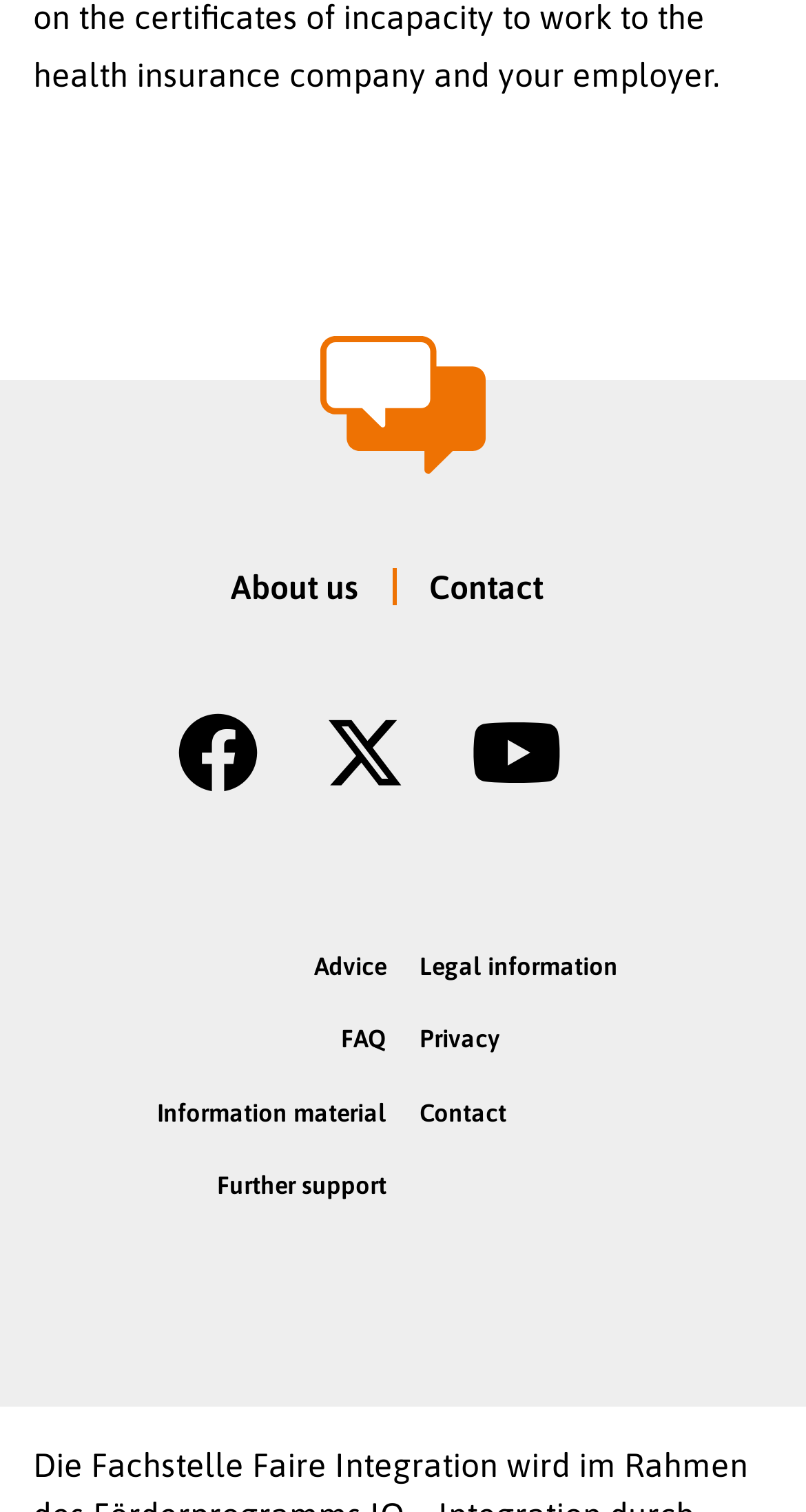How many sections are there on the webpage?
Refer to the image and provide a one-word or short phrase answer.

2